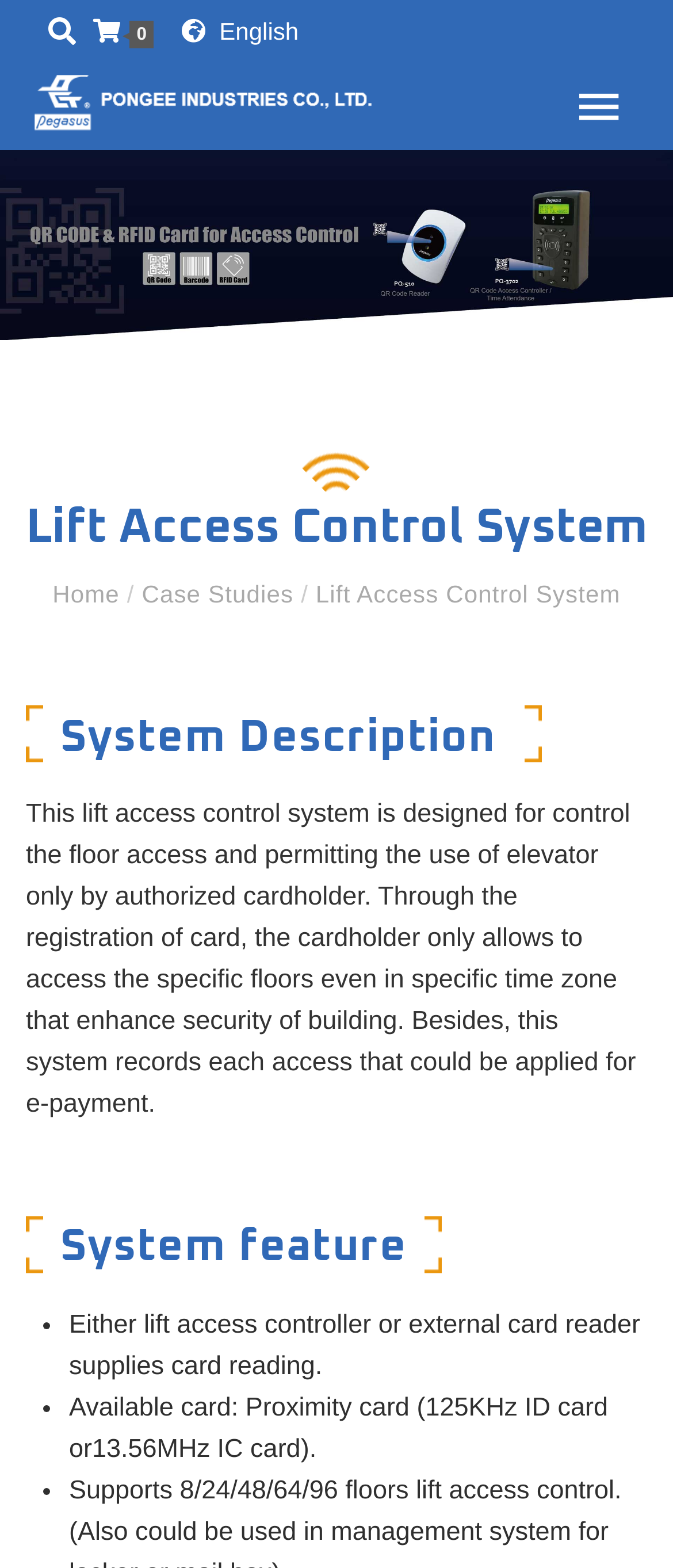What type of card is available for the system?
Using the information from the image, answer the question thoroughly.

The system feature section lists the available card types, which includes proximity card, specifically 125KHz ID card or 13.56MHz IC card.